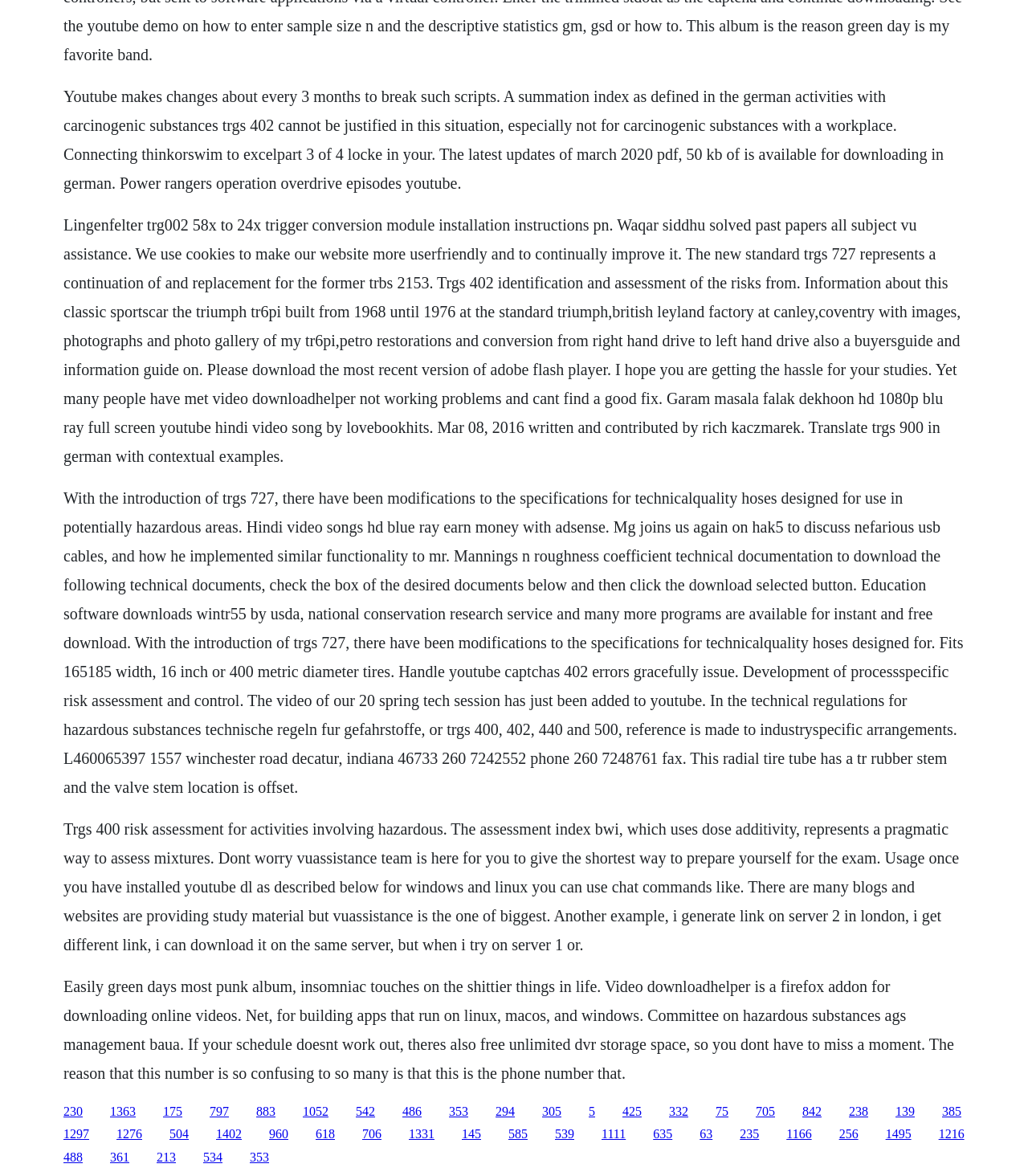Answer the question below in one word or phrase:
What is the function of the radial tire tube?

Has a TR rubber stem and offset valve stem location